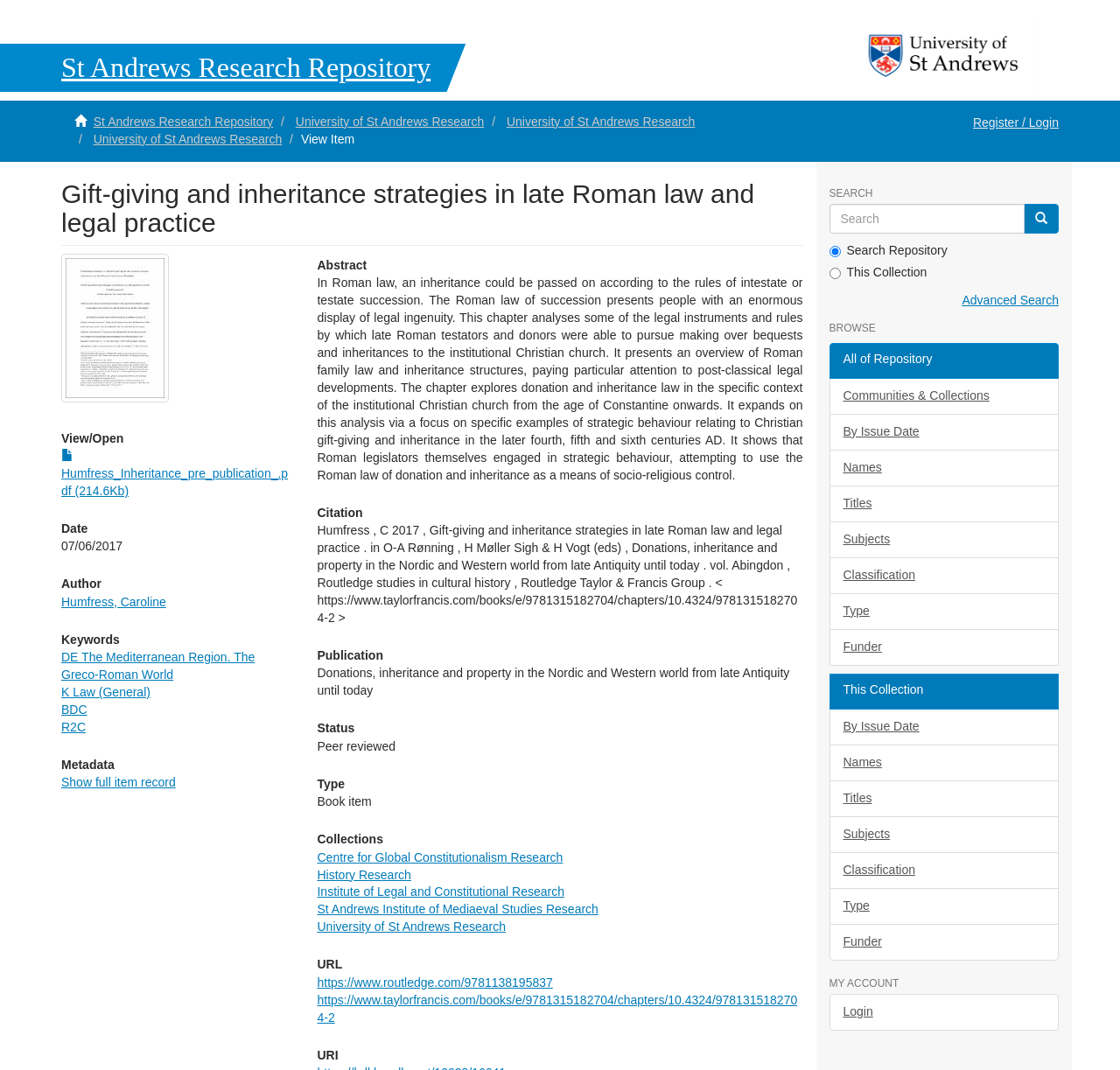What is the title of the book item?
Please answer the question as detailed as possible based on the image.

I found the answer by looking at the heading that says 'Gift-giving and inheritance strategies in late Roman law and legal practice' which is the title of the book item.